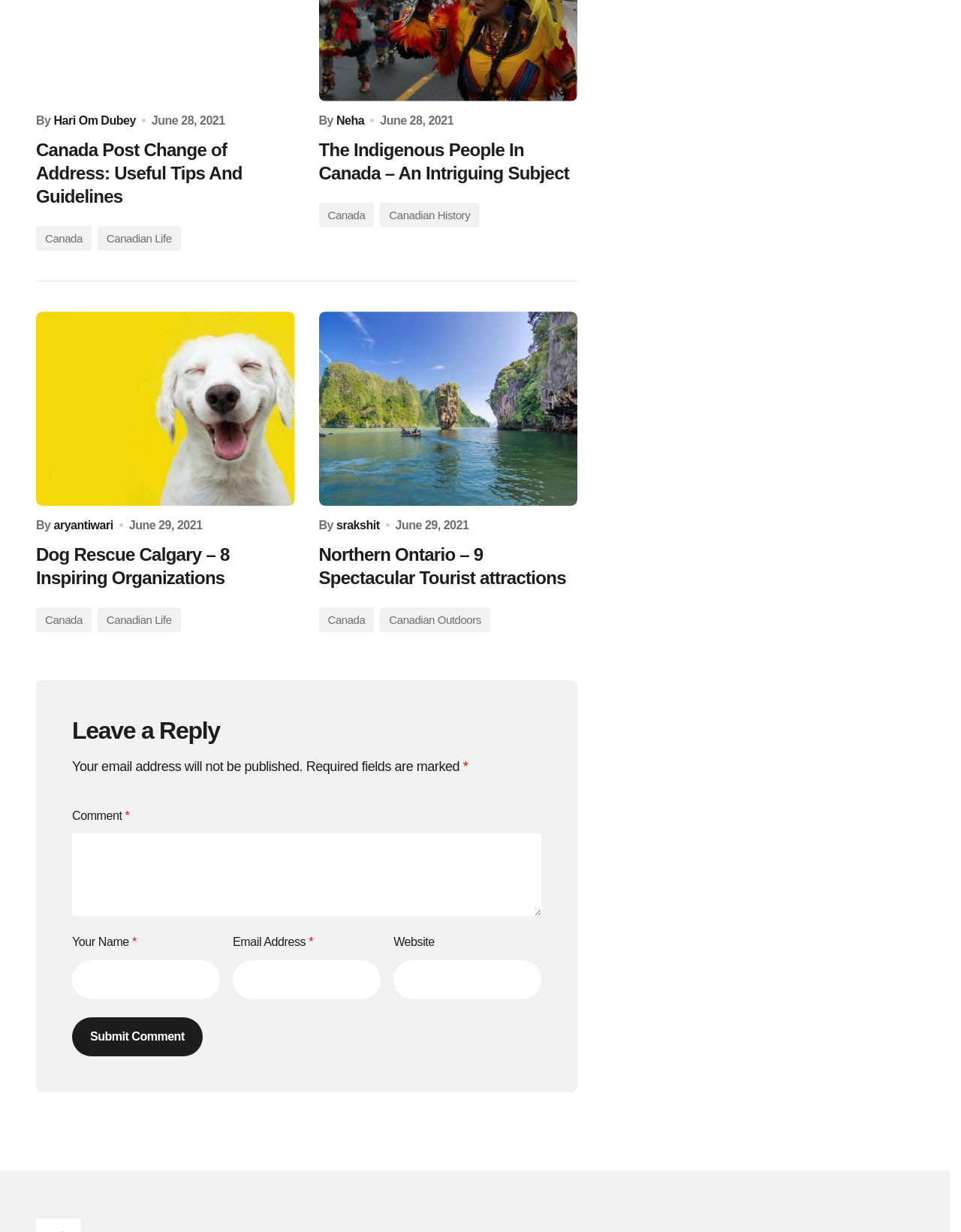Please find and report the bounding box coordinates of the element to click in order to perform the following action: "View 'Events'". The coordinates should be expressed as four float numbers between 0 and 1, in the format [left, top, right, bottom].

None